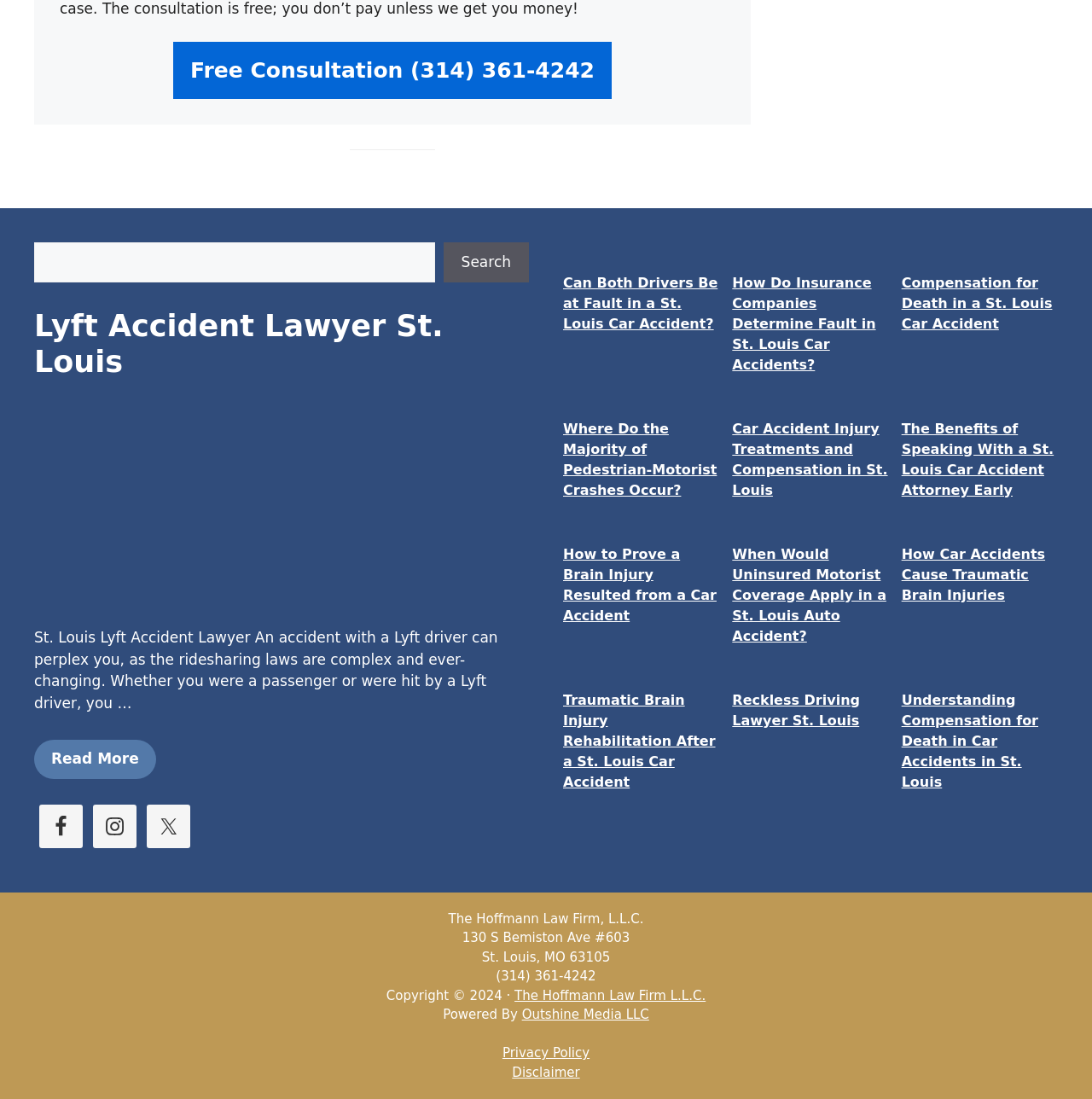Identify the bounding box for the UI element described as: "Free Consultation (314) 361-4242". The coordinates should be four float numbers between 0 and 1, i.e., [left, top, right, bottom].

[0.159, 0.038, 0.56, 0.09]